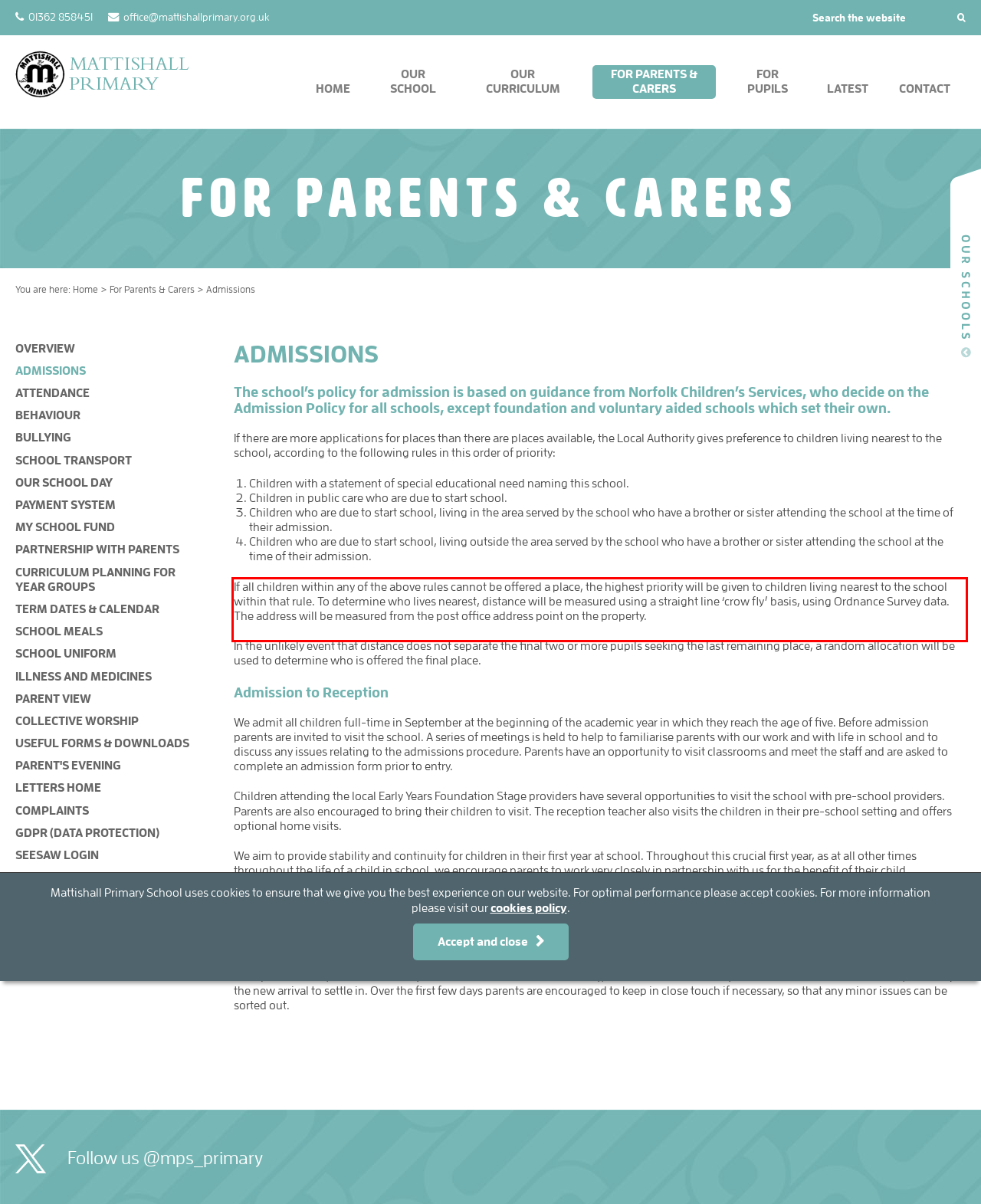Analyze the red bounding box in the provided webpage screenshot and generate the text content contained within.

If all children within any of the above rules cannot be offered a place, the highest priority will be given to children living nearest to the school within that rule. To determine who lives nearest, distance will be measured using a straight line ‘crow fly’ basis, using Ordnance Survey data. The address will be measured from the post office address point on the property.